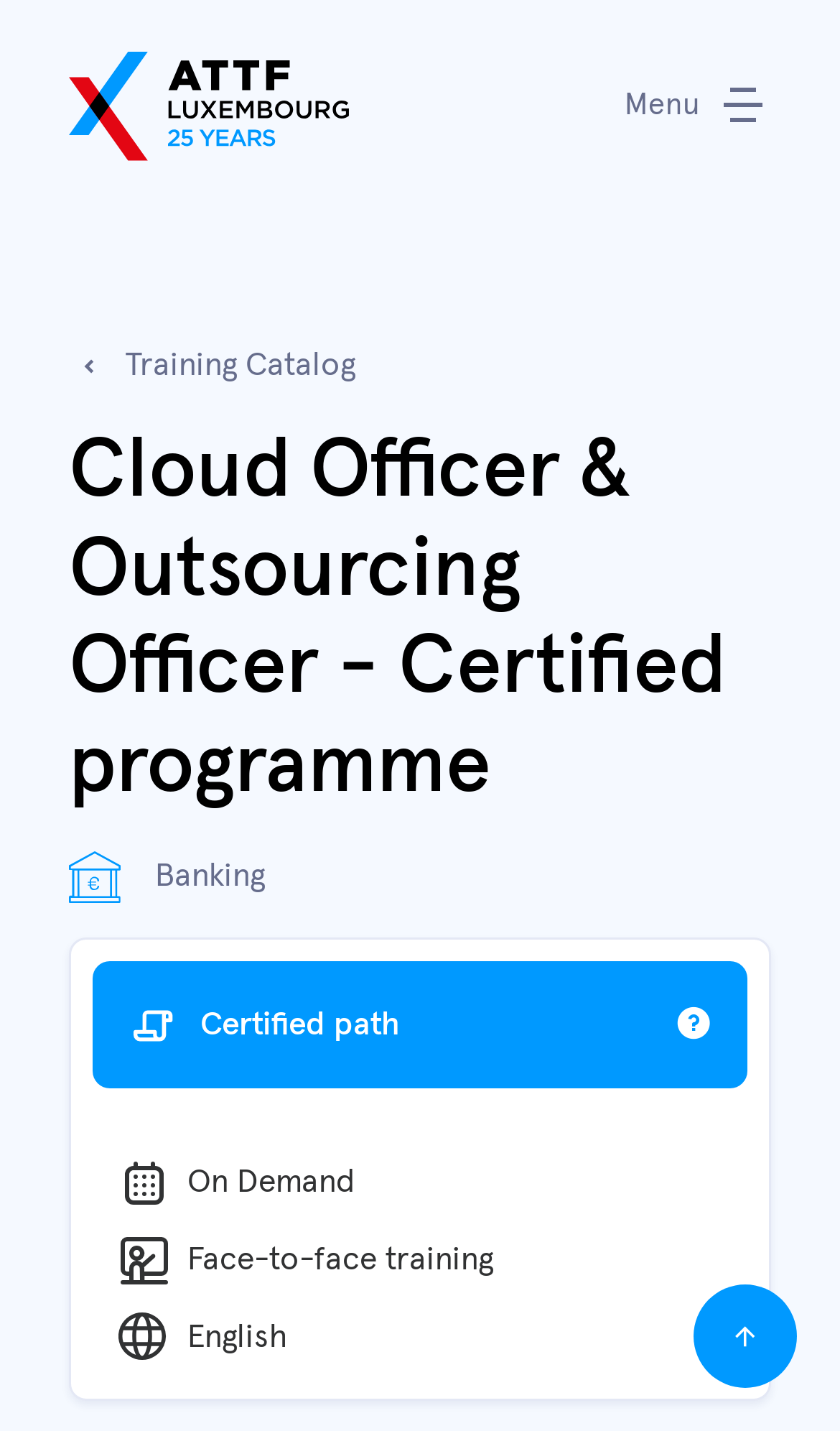What is a certified path?
Look at the image and provide a detailed response to the question.

According to the webpage, a certified path is defined as 'A set of courses offered according to a determined logic and chronology. Offered in collaboration with a professional association, certified paths are sanctioned by a certificate of achievement.' This definition is provided in the 'Certified path' section.